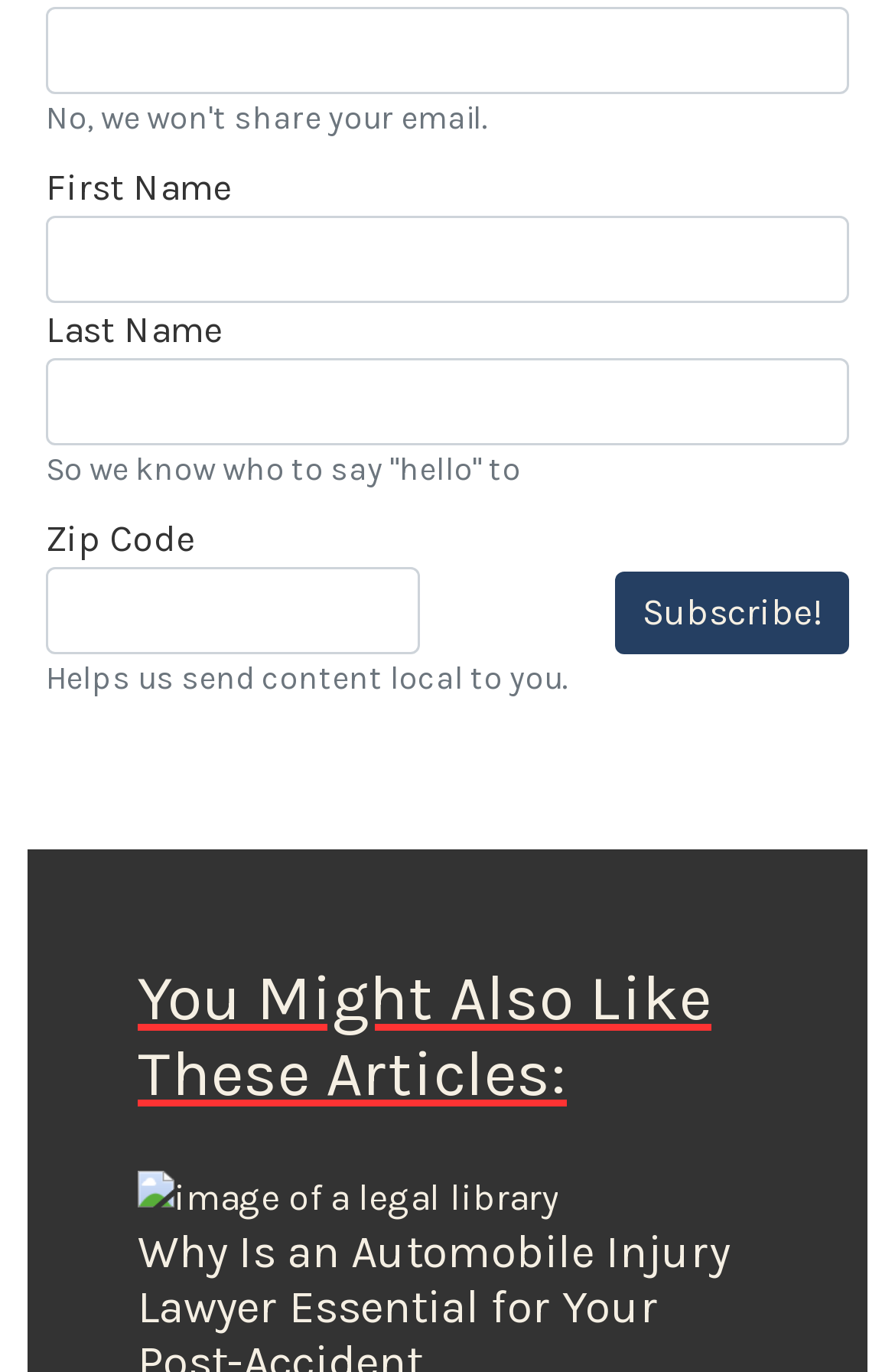Reply to the question with a single word or phrase:
What is the topic of the suggested articles?

Unknown